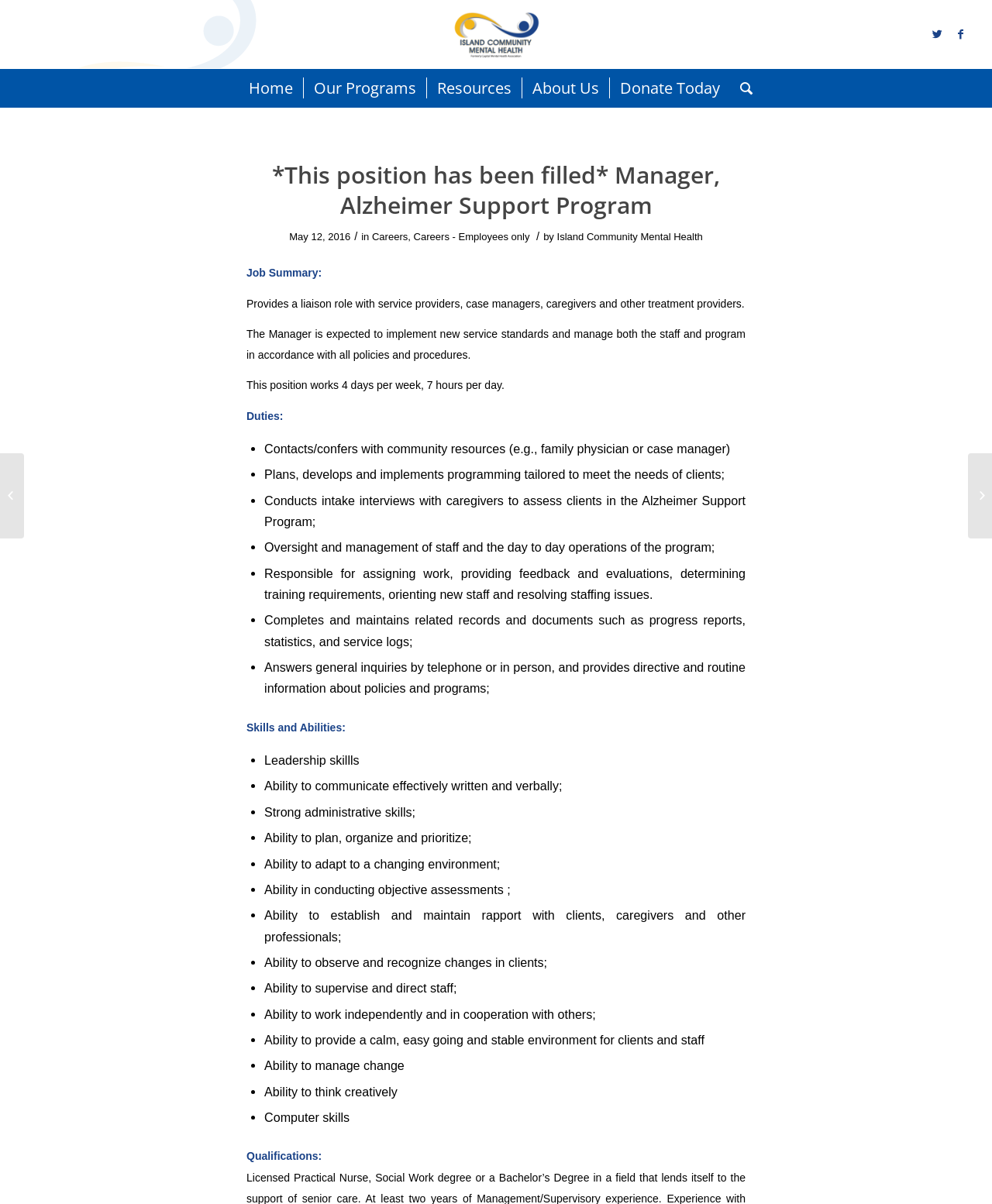What is the job title of the position?
Can you give a detailed and elaborate answer to the question?

I found the job title by looking at the header of the webpage, which says '*This position has been filled* Manager, Alzheimer Support Program - Island Community Mental Health'. The job title is 'Manager, Alzheimer Support Program'.